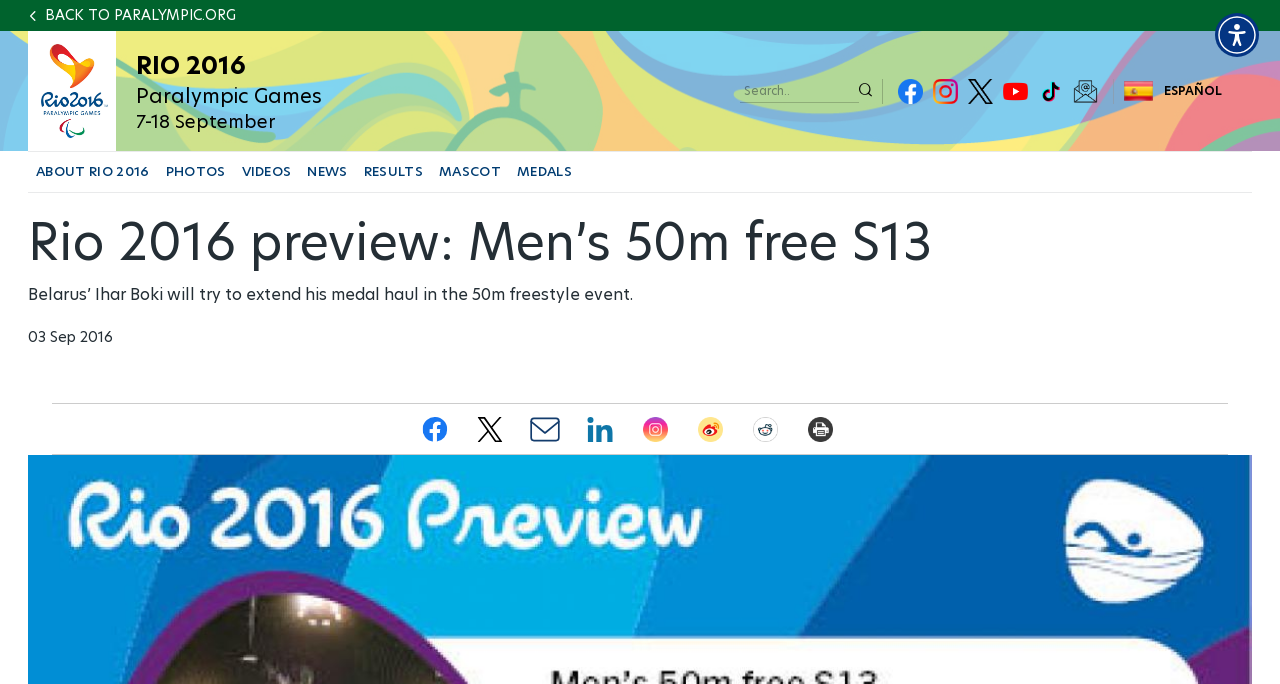Please identify the bounding box coordinates of the clickable area that will allow you to execute the instruction: "Go back to Paralympic.org".

[0.035, 0.007, 0.965, 0.038]